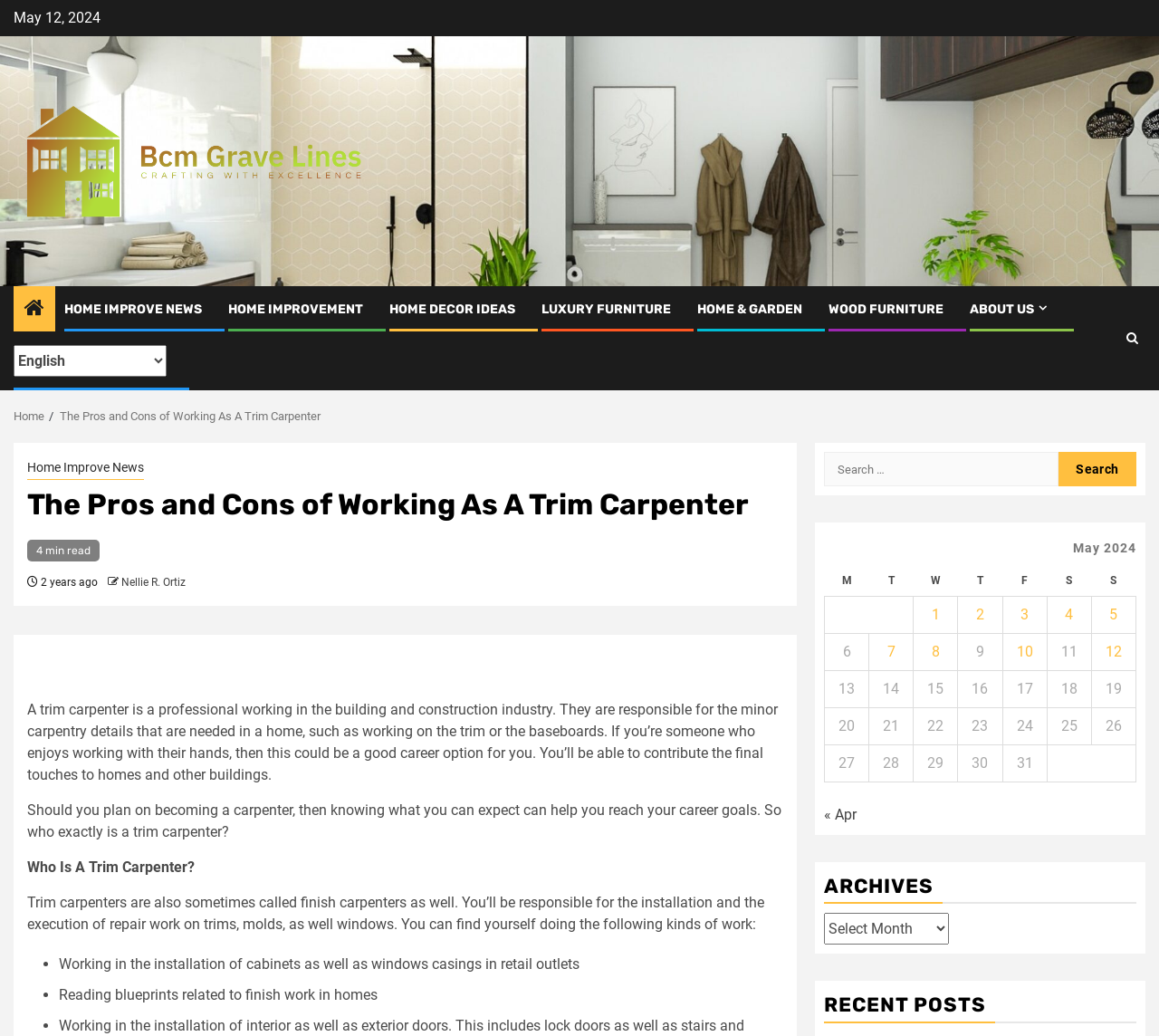Please predict the bounding box coordinates of the element's region where a click is necessary to complete the following instruction: "call 01691 655140". The coordinates should be represented by four float numbers between 0 and 1, i.e., [left, top, right, bottom].

None